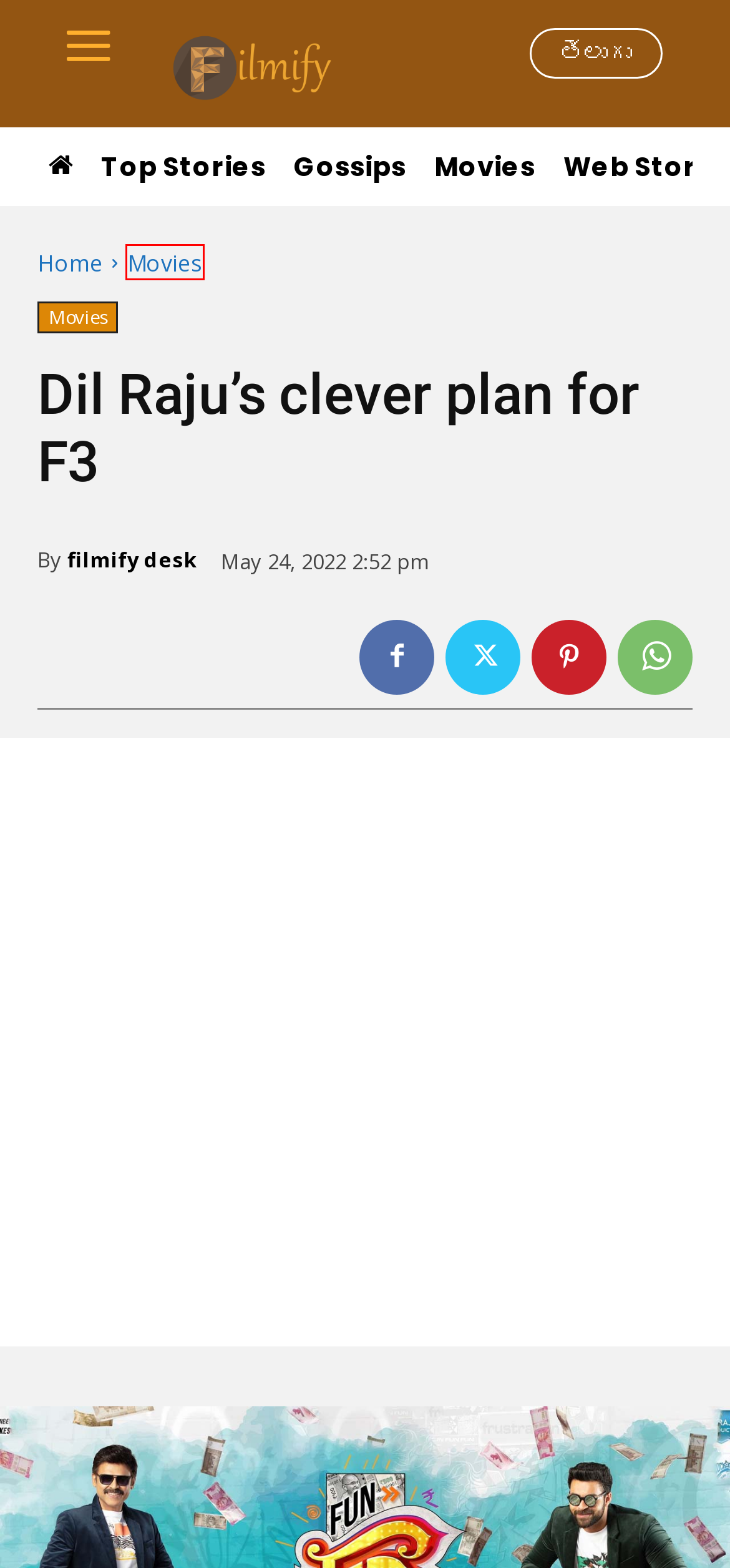Given a screenshot of a webpage with a red bounding box around an element, choose the most appropriate webpage description for the new page displayed after clicking the element within the bounding box. Here are the candidates:
A. Movies Latest Tollywood Movies News, Upcoming Movies & Bollywood updates at Filmify - Filmify
B. OTT Get Latest OTT Updates & Entertainment news from Filmify - Filmify
C. Photo Gallery Entertainment News & Latest Celebrity Photos in Tollywood & Bollywood - Filmify
D. Zaheer And Sonakshi Sinha Wedding Date, Venue, Guest List
E. Rajamouli's RRR effect: More pre-independence-era films are coming up. - Filmify
F. Inside Out 2: Unveiling New Emotions and Ananya Panday’s Role
G. Filmify -Watch Movies News, Movie Reviews & Ratings, Entertainment News at Filmify
H. Watch Movies News, Movie Reviews & Ratings, Entertainment News at Filmify Telugu - Filmify Telugu

A